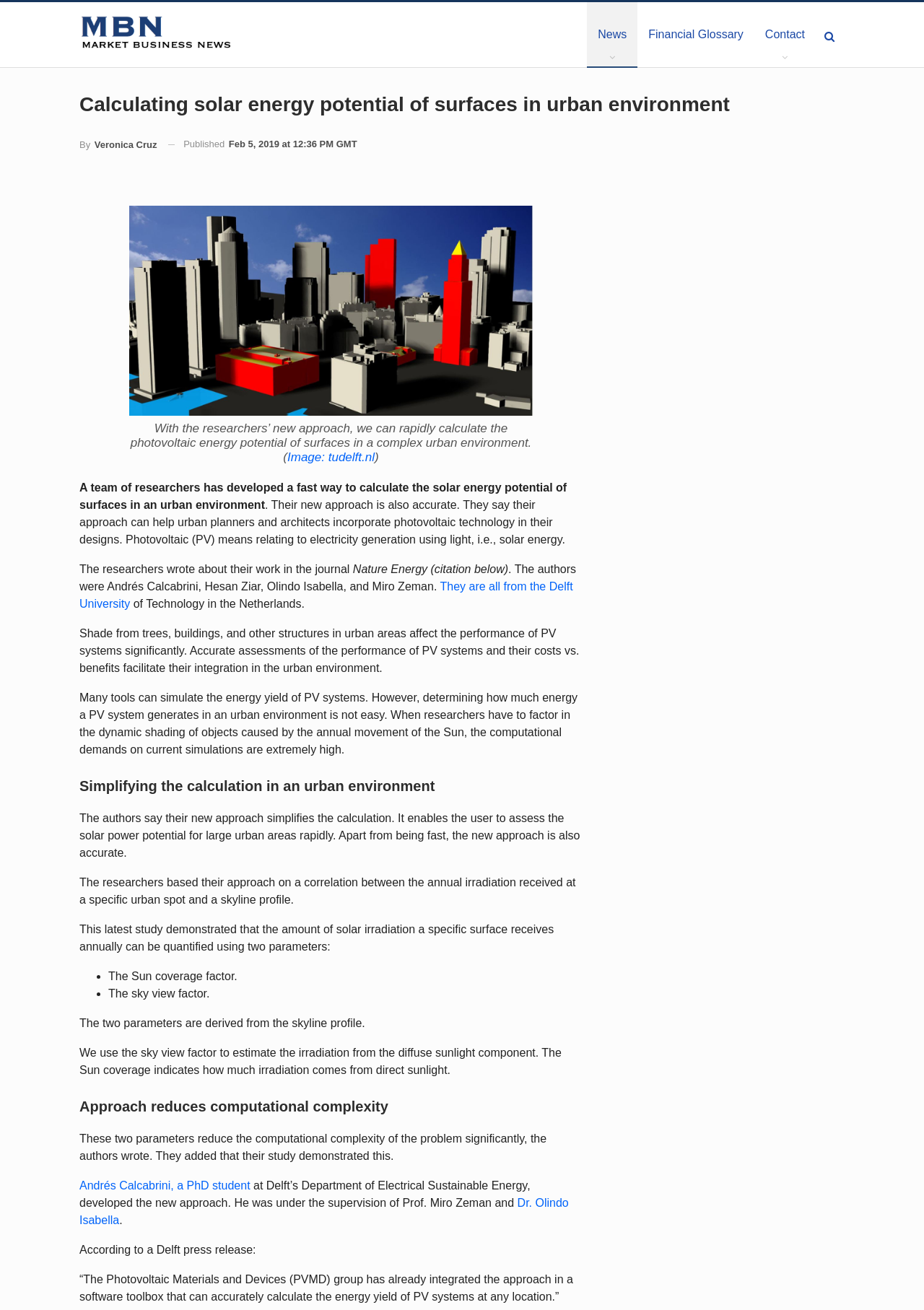What are the two parameters used to quantify solar irradiation?
Using the image, elaborate on the answer with as much detail as possible.

The article explains that the researchers used two parameters, the Sun coverage factor and the sky view factor, which are derived from the skyline profile, to quantify the amount of solar irradiation a specific surface receives annually.